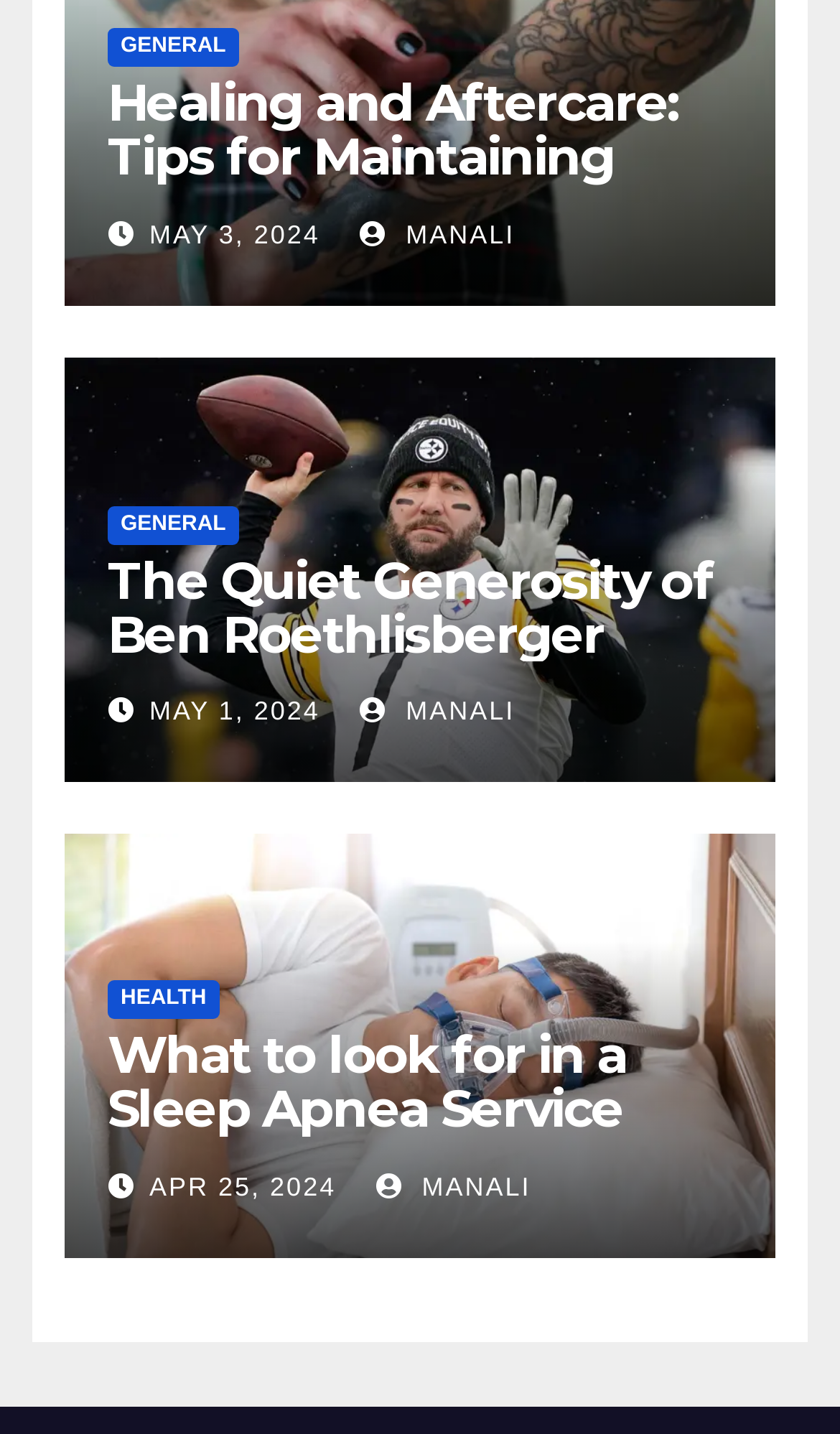Kindly determine the bounding box coordinates of the area that needs to be clicked to fulfill this instruction: "visit the 'HEALTH' section".

[0.128, 0.684, 0.261, 0.711]